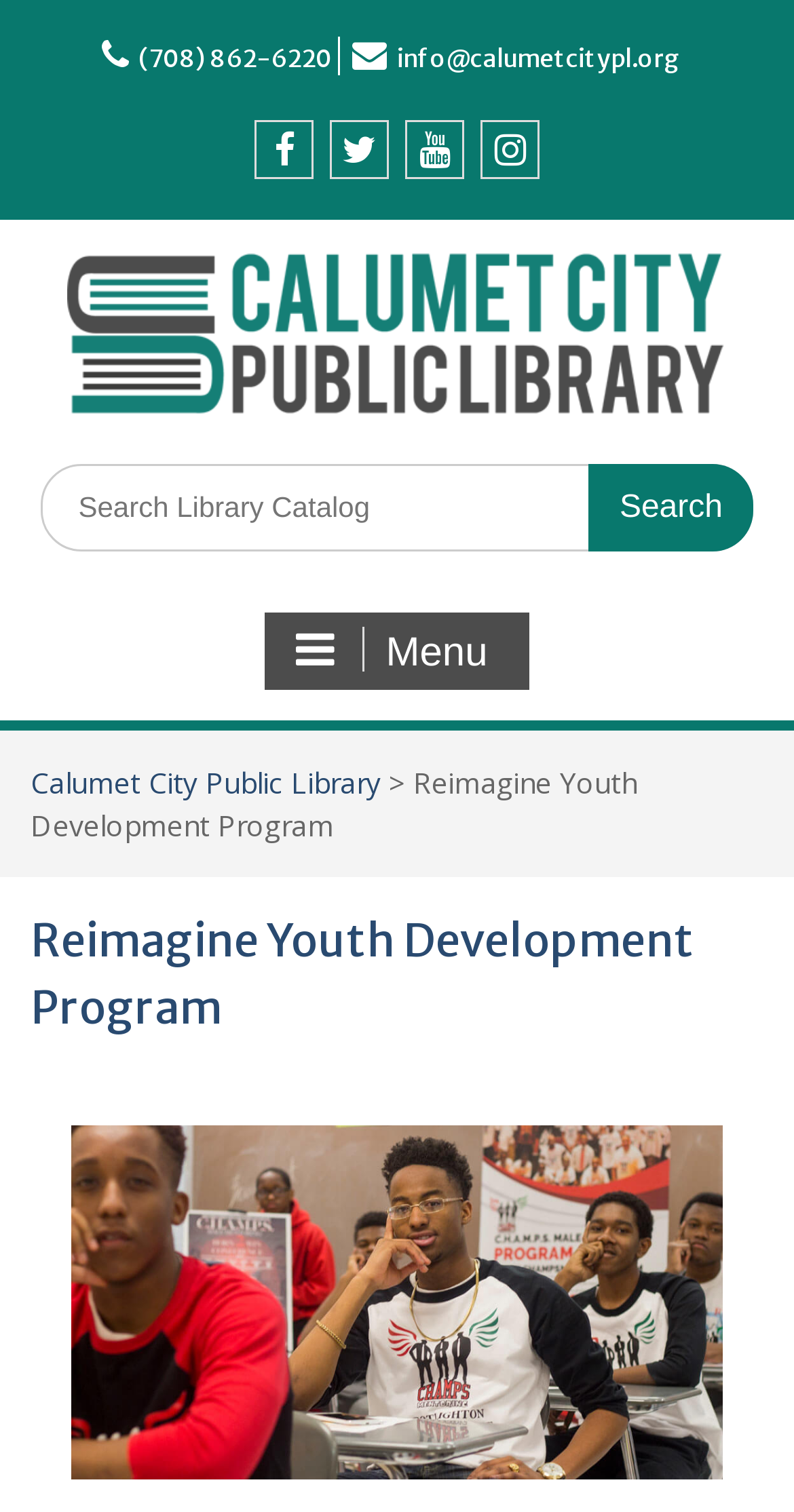Using the provided element description, identify the bounding box coordinates as (top-left x, top-left y, bottom-right x, bottom-right y). Ensure all values are between 0 and 1. Description: (708) 862-6220

[0.174, 0.028, 0.418, 0.048]